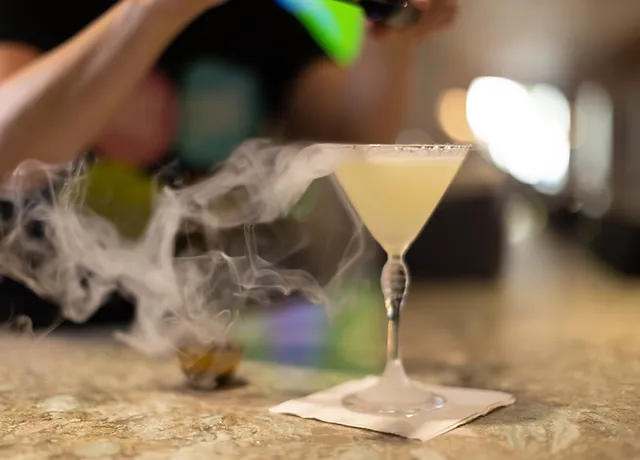Explain in detail what you see in the image.

Indulge in the enchanting atmosphere of a vibrant bar scene, featuring a beautifully crafted cocktail that takes center stage. The drink, elegantly served in a classic martini glass, is artfully garnished and accompanied by a swirling mist that adds a touch of mystique to the presentation. In the background, the blurred silhouette of a bartender is seen skillfully preparing the drink, showcasing a lively yet relaxed environment perfect for socializing. The subtle nuances of the bar's ambiance, enhanced by soft lighting and the smooth texture of the marble countertop, create an inviting invitation to enjoy delicious beverages while engaging in spirited conversation. Experience the allure of a perfect night out where culinary delights meet a festive atmosphere.